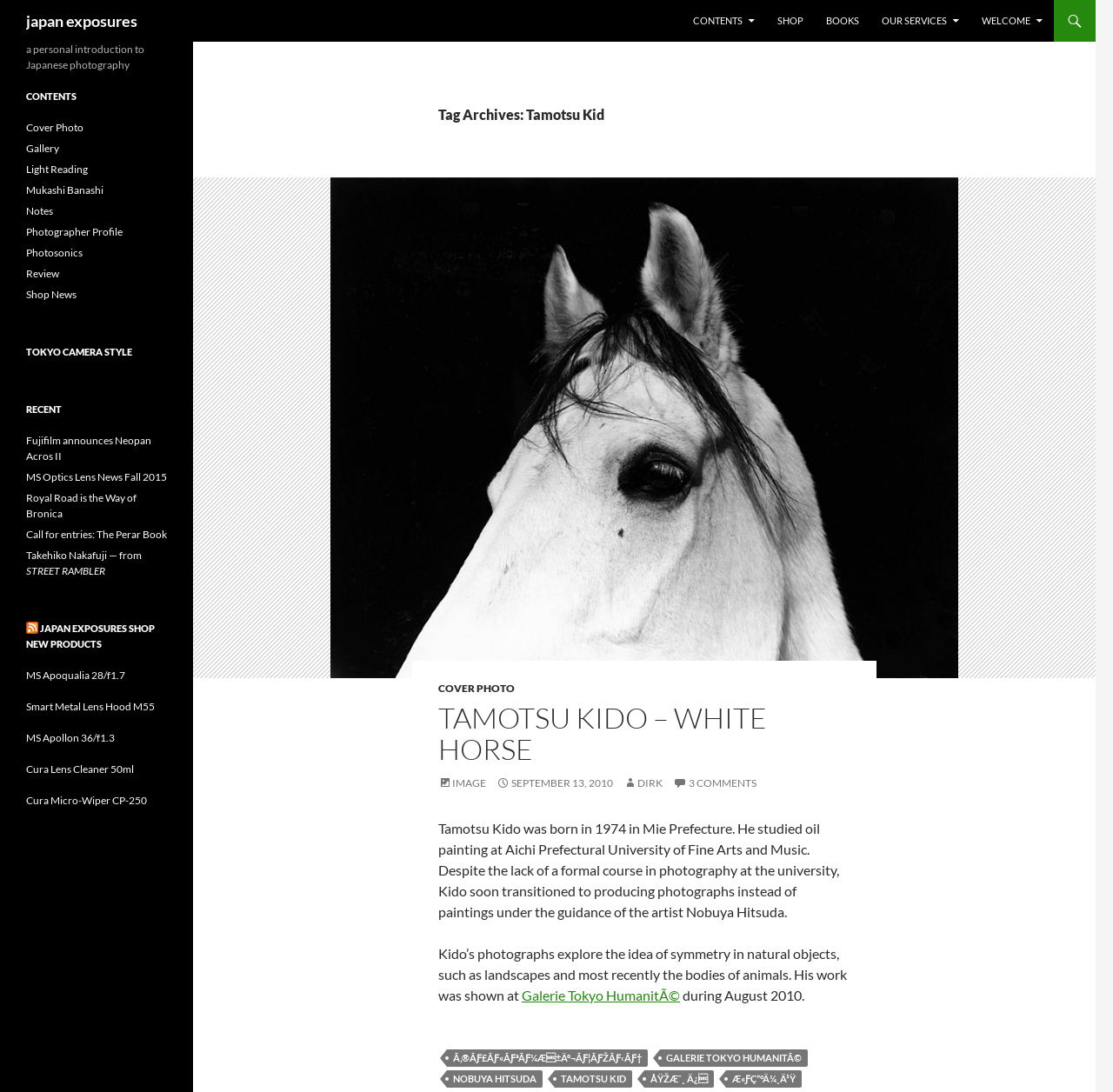Using the format (top-left x, top-left y, bottom-right x, bottom-right y), provide the bounding box coordinates for the described UI element. All values should be floating point numbers between 0 and 1: Tamotsu Kido – White Horse

[0.394, 0.641, 0.689, 0.702]